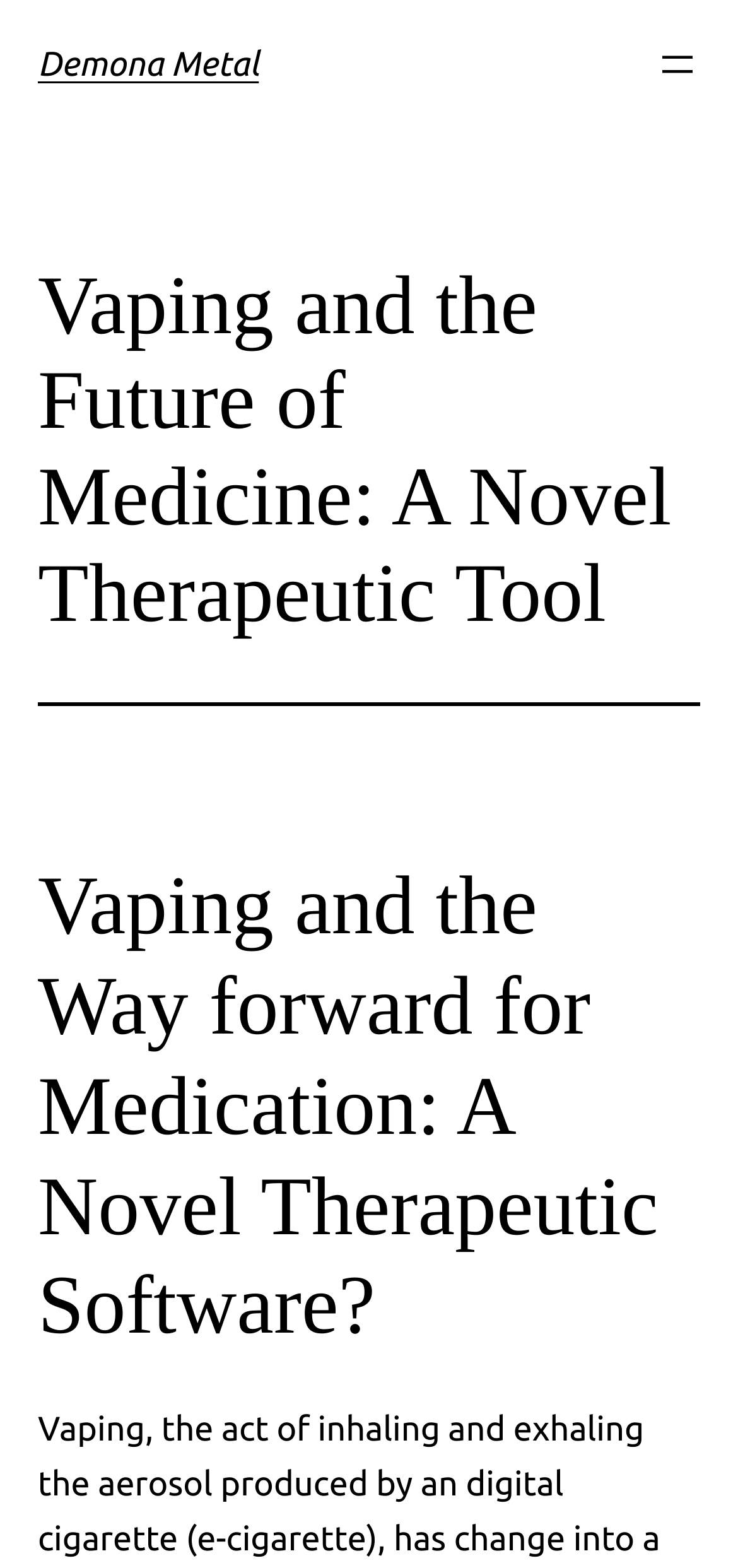Please respond in a single word or phrase: 
How many headings are on the webpage?

3